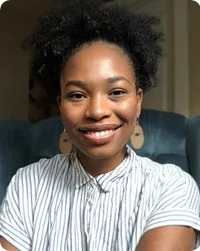What is Dr. Beverly's field of expertise?
Provide an in-depth and detailed explanation in response to the question.

The image is associated with Dr. Beverly, who is a hypertension expert at MantraCare in Australia, which suggests that her field of expertise is hypertension.